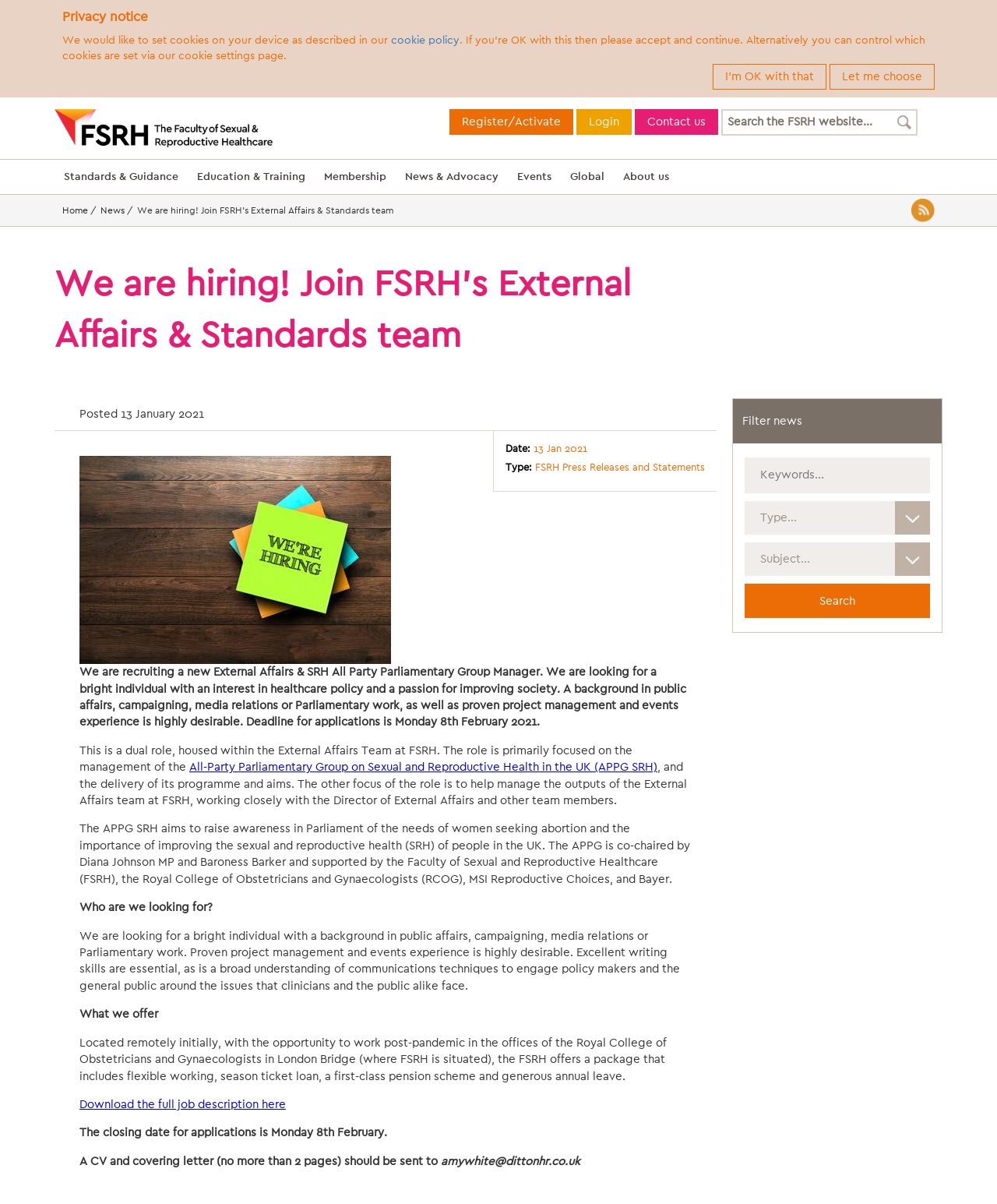Please reply to the following question using a single word or phrase: 
What is the job title being recruited?

External Affairs & SRH All Party Parliamentary Group Manager